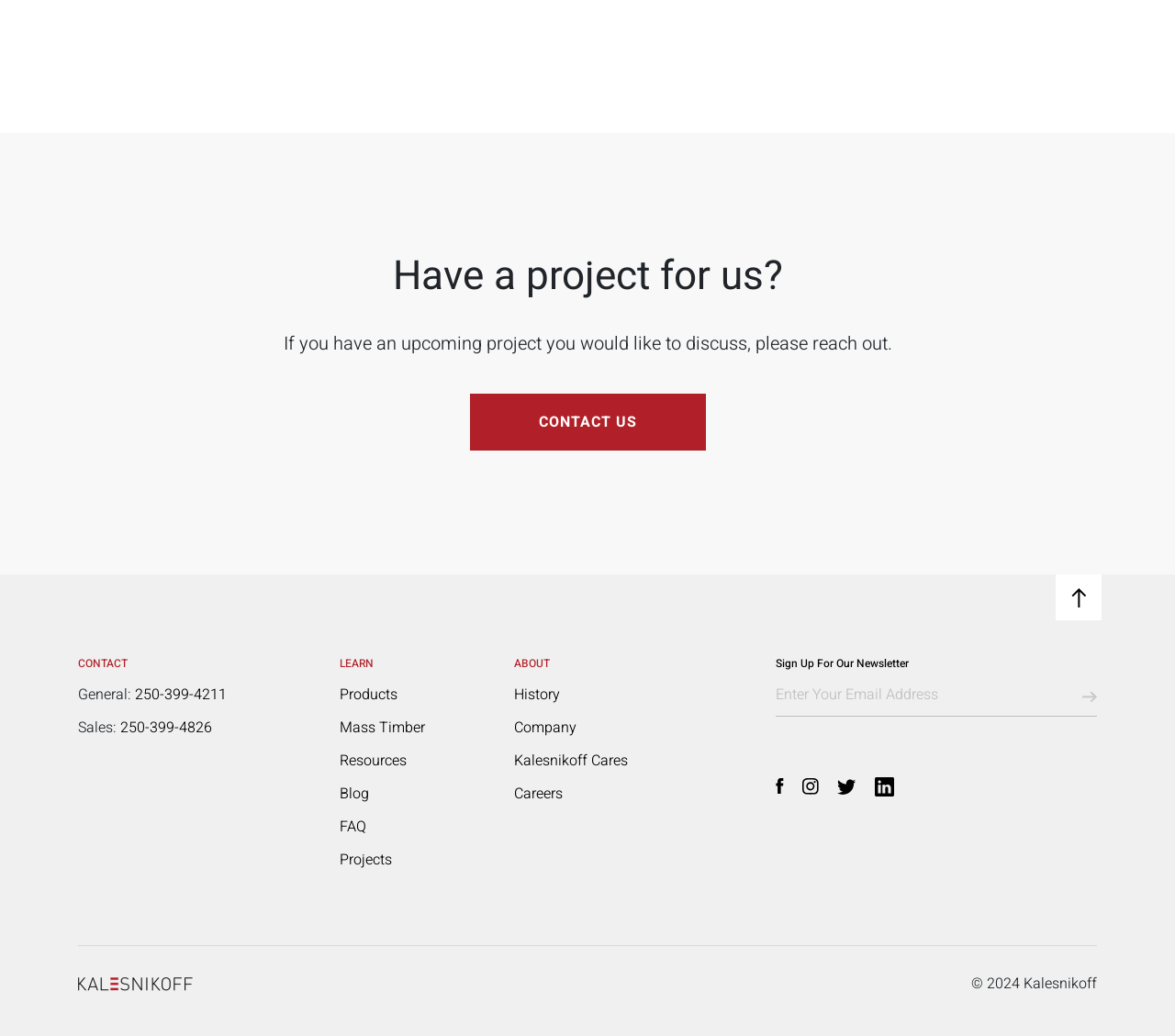Highlight the bounding box coordinates of the element you need to click to perform the following instruction: "Click CONTACT US."

[0.4, 0.38, 0.6, 0.435]